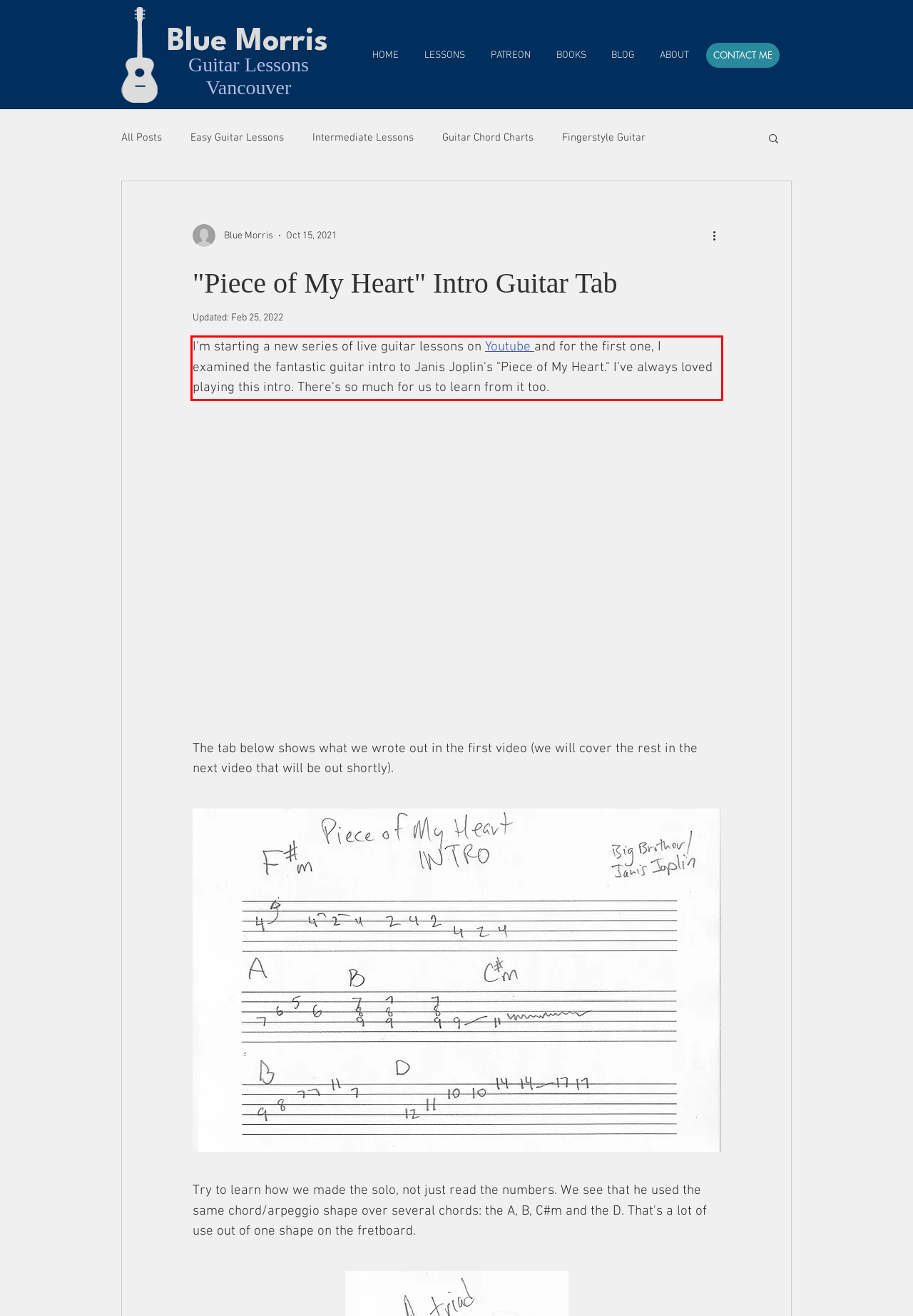Given a screenshot of a webpage containing a red rectangle bounding box, extract and provide the text content found within the red bounding box.

I'm starting a new series of live guitar lessons on Youtube and for the first one, I examined the fantastic guitar intro to Janis Joplin's "Piece of My Heart." I've always loved playing this intro. There's so much for us to learn from it too.